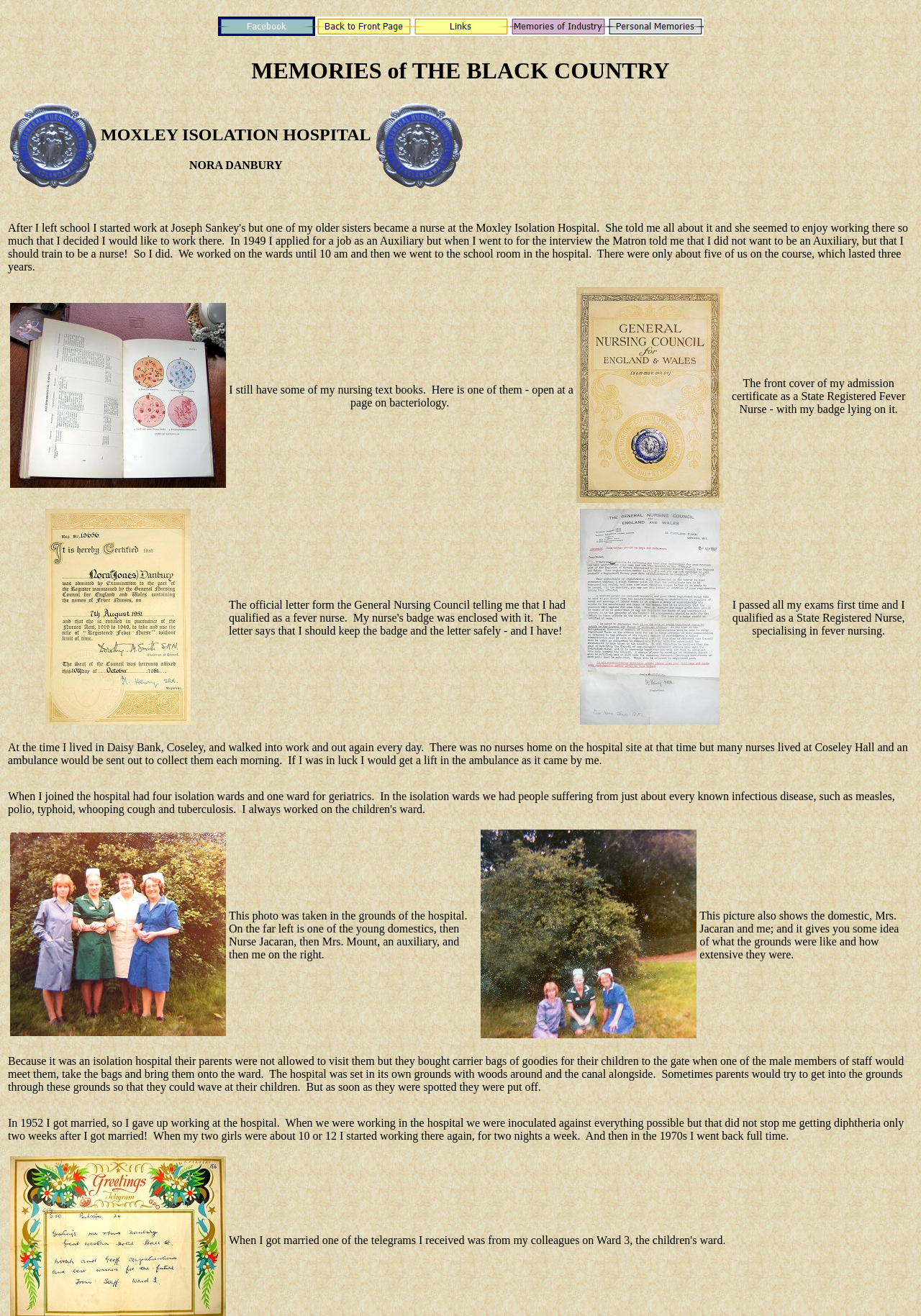Locate the bounding box of the UI element described in the following text: "alt="Back to Front Page"".

[0.342, 0.012, 0.447, 0.031]